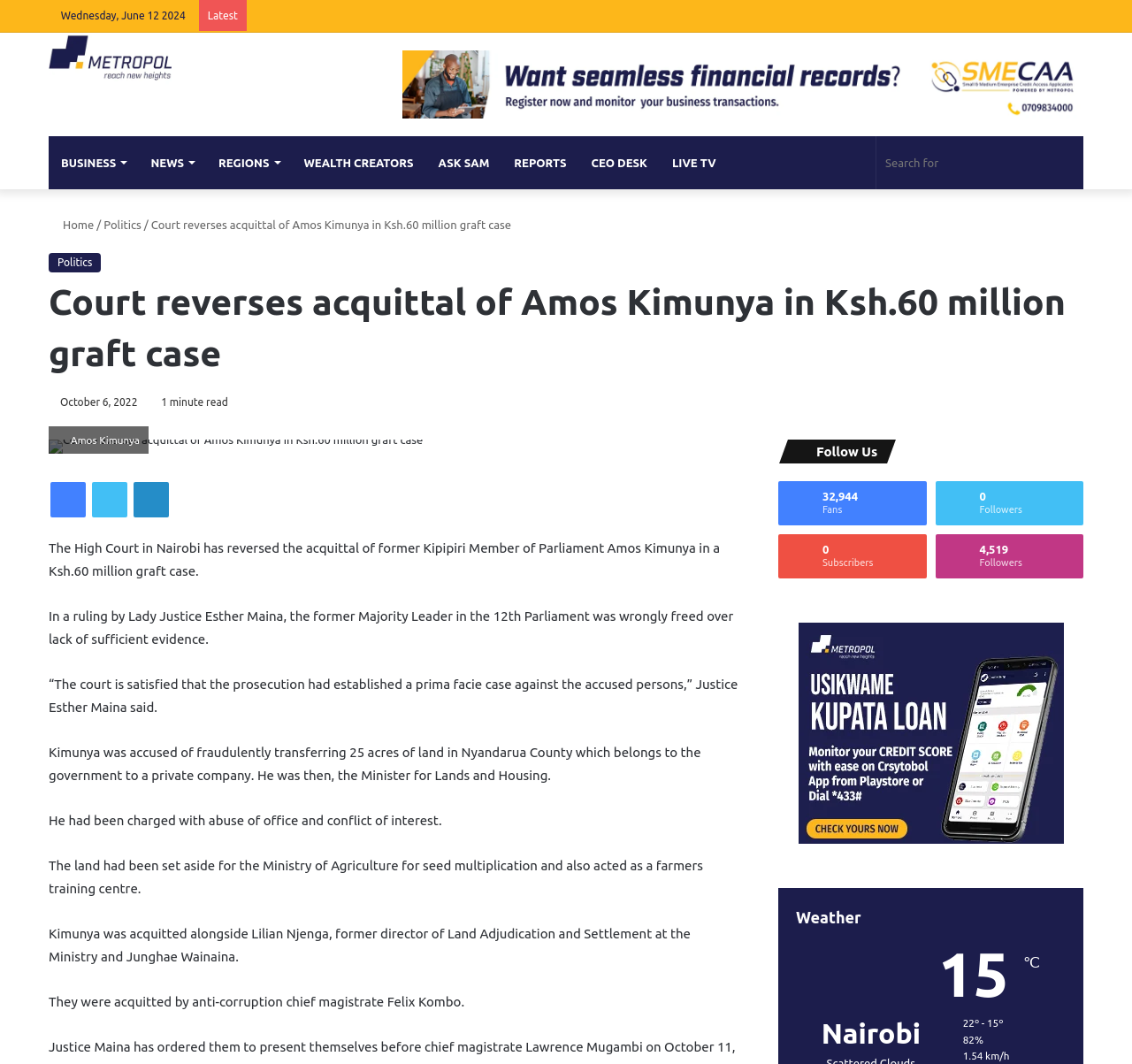Determine the main headline from the webpage and extract its text.

Court reverses acquittal of Amos Kimunya in Ksh.60 million graft case